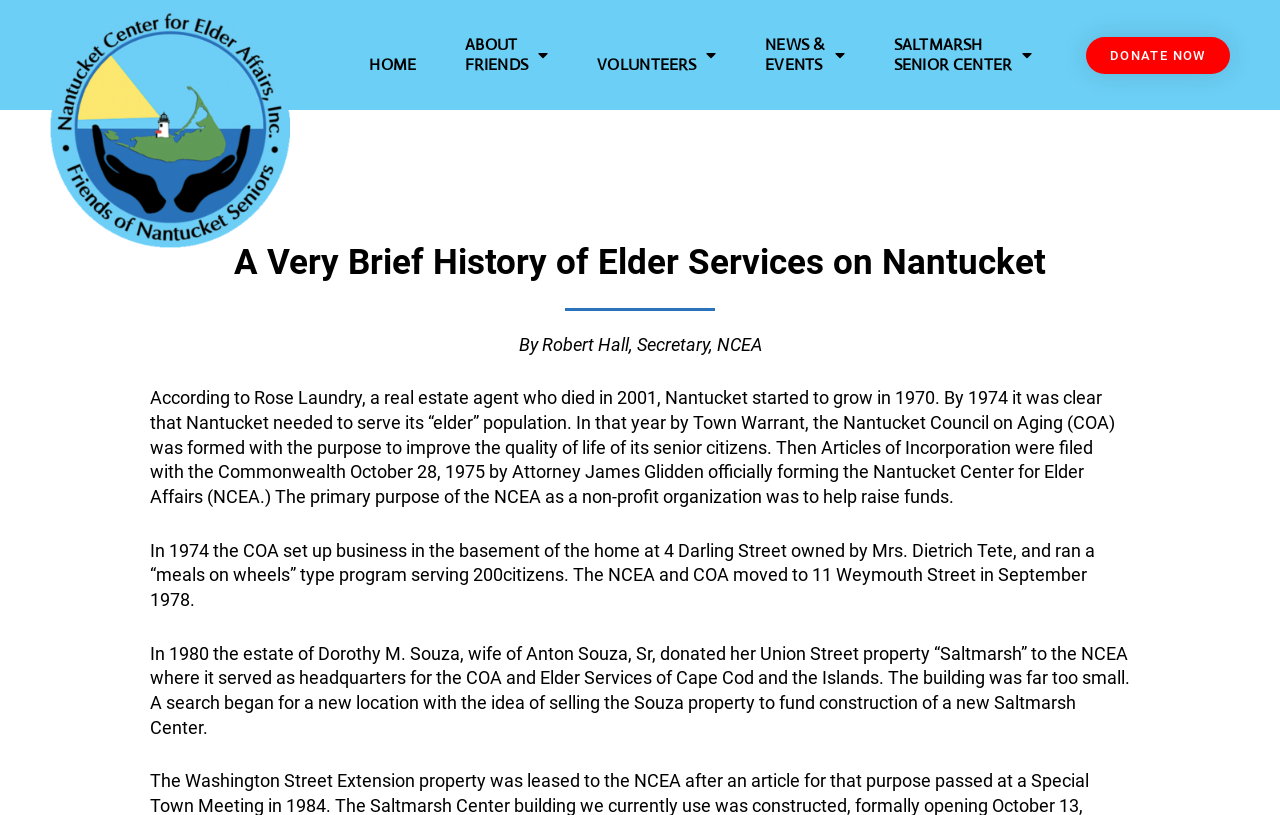What is the name of the organization?
Provide a one-word or short-phrase answer based on the image.

Friends of Nantucket Seniors